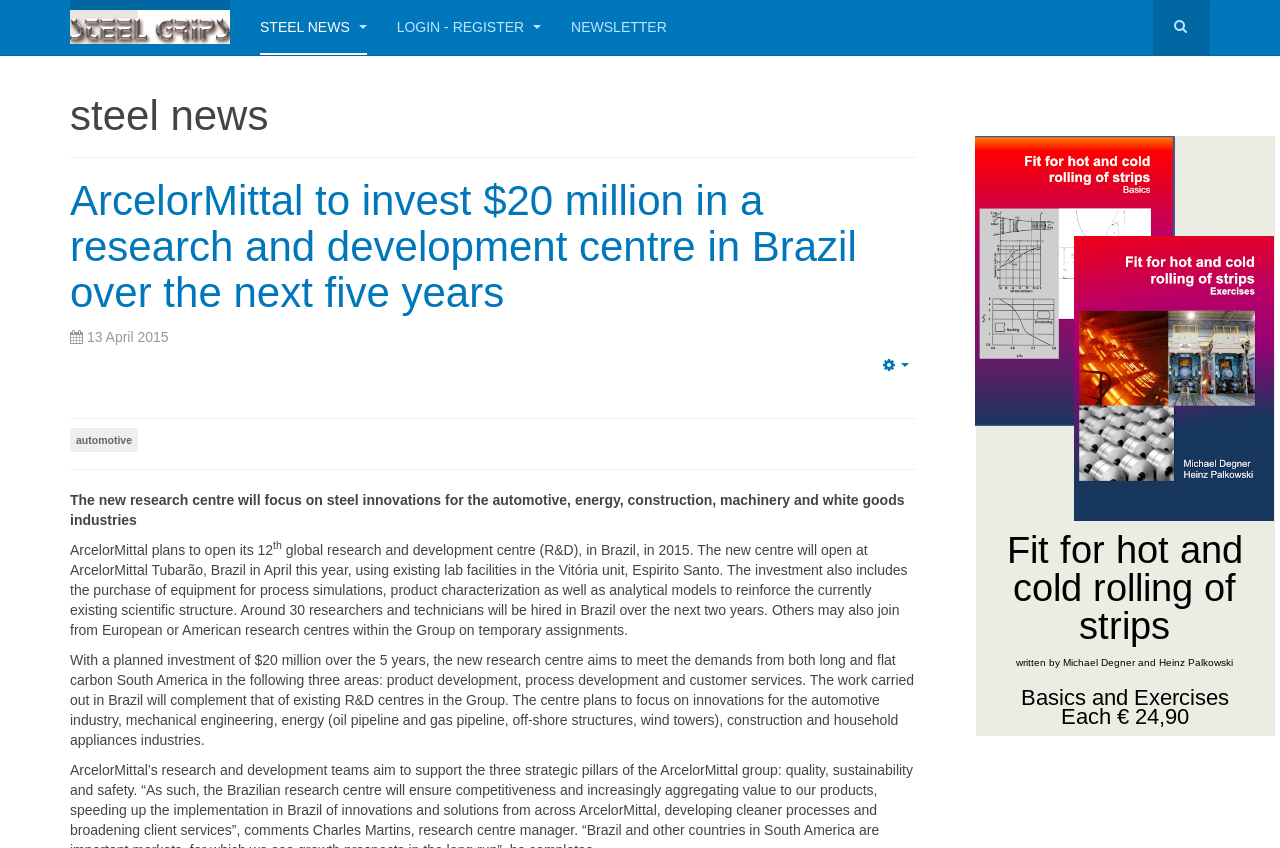Determine the bounding box coordinates for the element that should be clicked to follow this instruction: "View article about ArcelorMittal investment". The coordinates should be given as four float numbers between 0 and 1, in the format [left, top, right, bottom].

[0.055, 0.209, 0.669, 0.373]